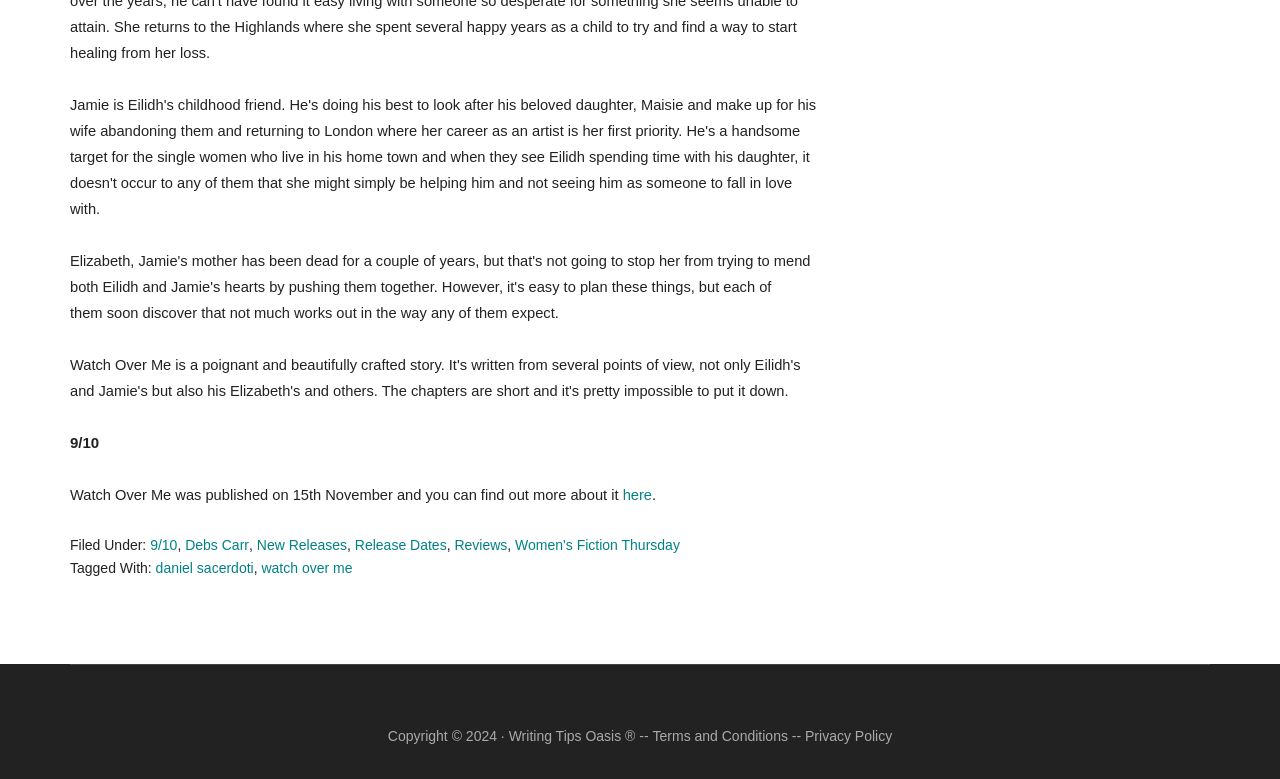Using the webpage screenshot and the element description here, determine the bounding box coordinates. Specify the coordinates in the format (top-left x, top-left y, bottom-right x, bottom-right y) with values ranging from 0 to 1.

[0.486, 0.625, 0.509, 0.646]